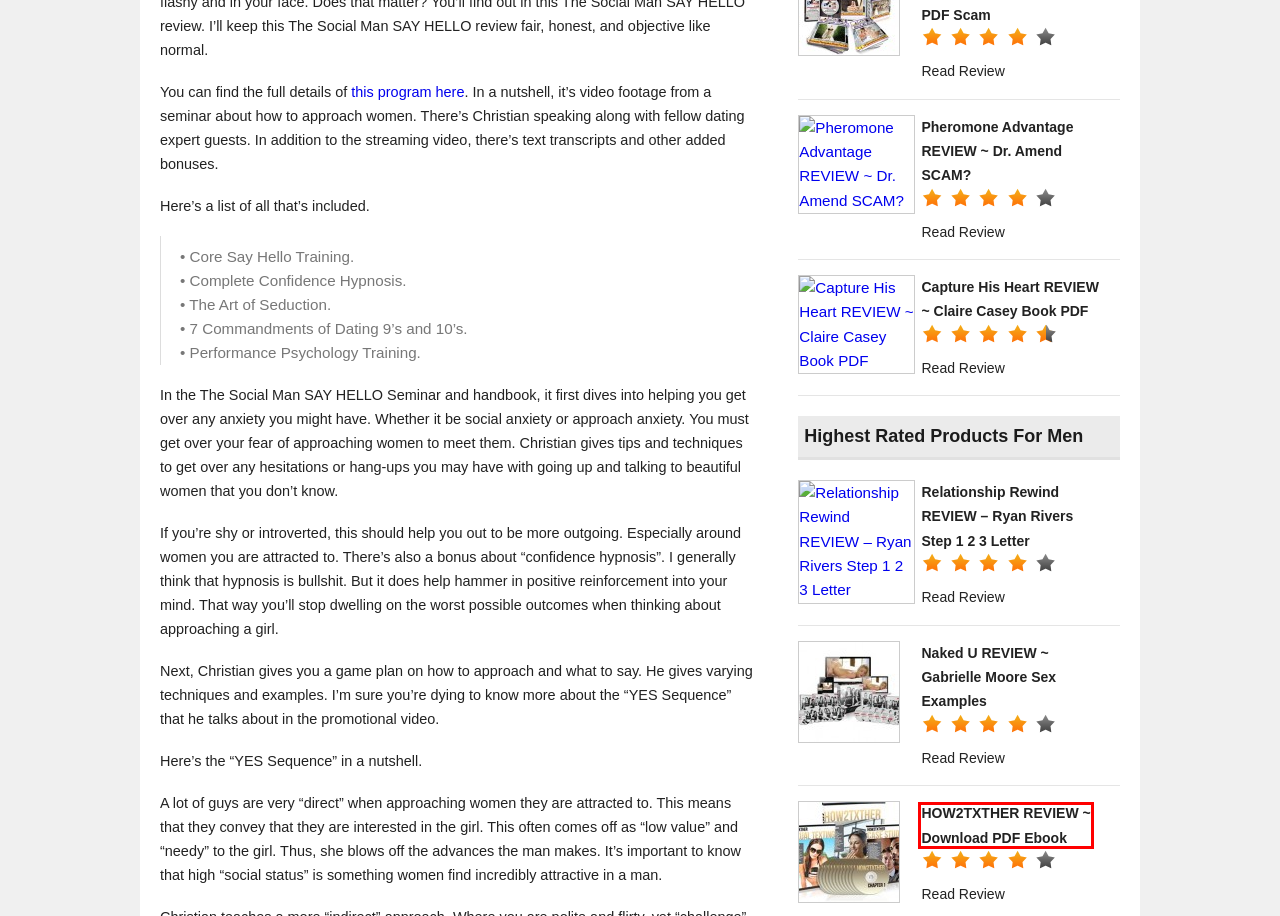You are given a screenshot depicting a webpage with a red bounding box around a UI element. Select the description that best corresponds to the new webpage after clicking the selected element. Here are the choices:
A. Capture His Heart REVIEW ~ Claire Casey Book PDF
B. Naked U REVIEW ~ Gabrielle Moore Sex Examples
C. HOW2TXTHER REVIEW ~ Download PDF Ebook
D. Penguin Method
E. HOW2TXTHER DISCOUNT
F. Pheromone Advantage
G. Penguin Method REVIEW ~ Samantha Sanderson PDF Scam
H. Pheromone Advantage REVIEW ~ Dr. Amend SCAM?

C